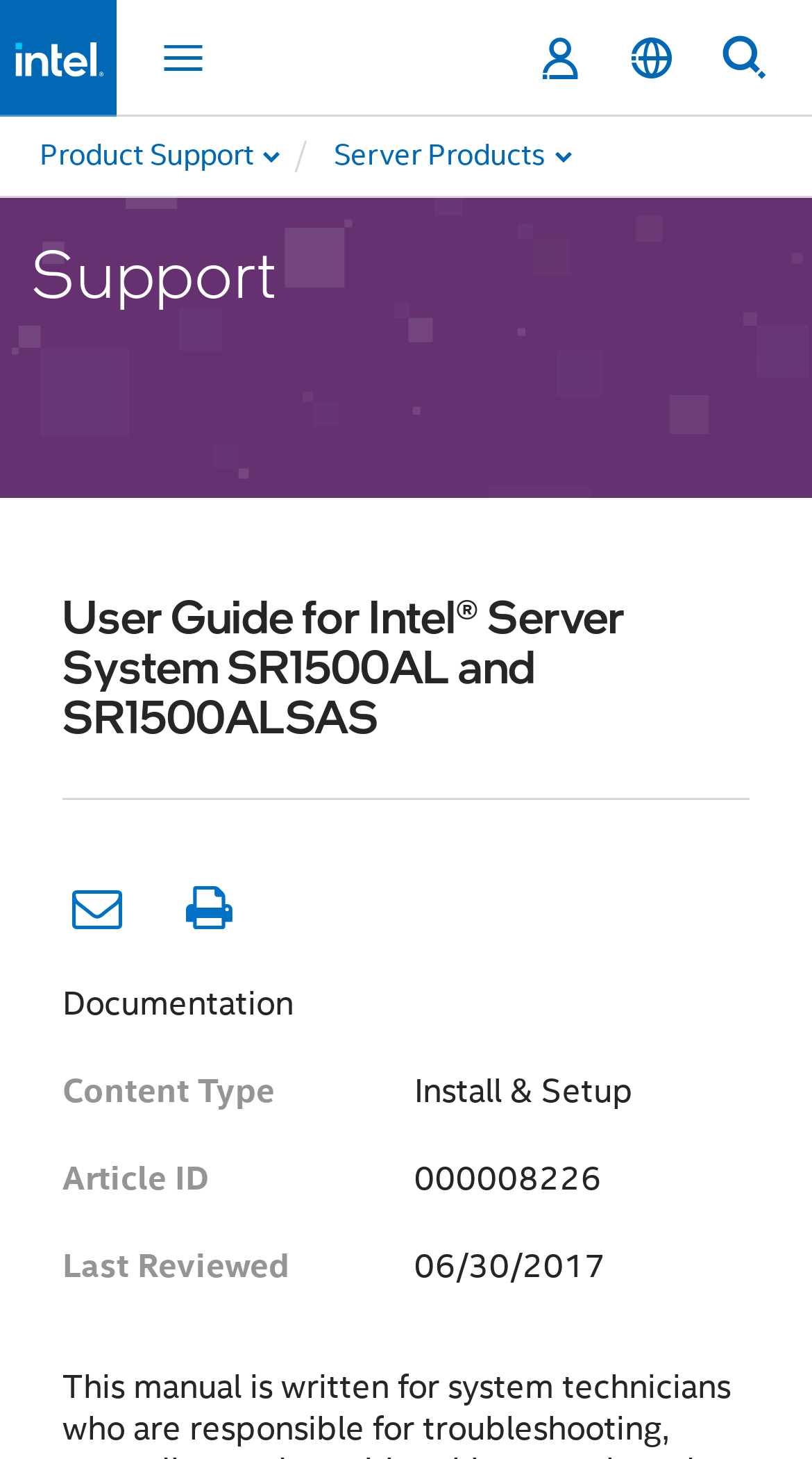With reference to the screenshot, provide a detailed response to the question below:
What is the category of the product?

By analyzing the breadcrumbs navigation, I found a link element with the description 'Server Products', which suggests that the category of the product is Server Products.